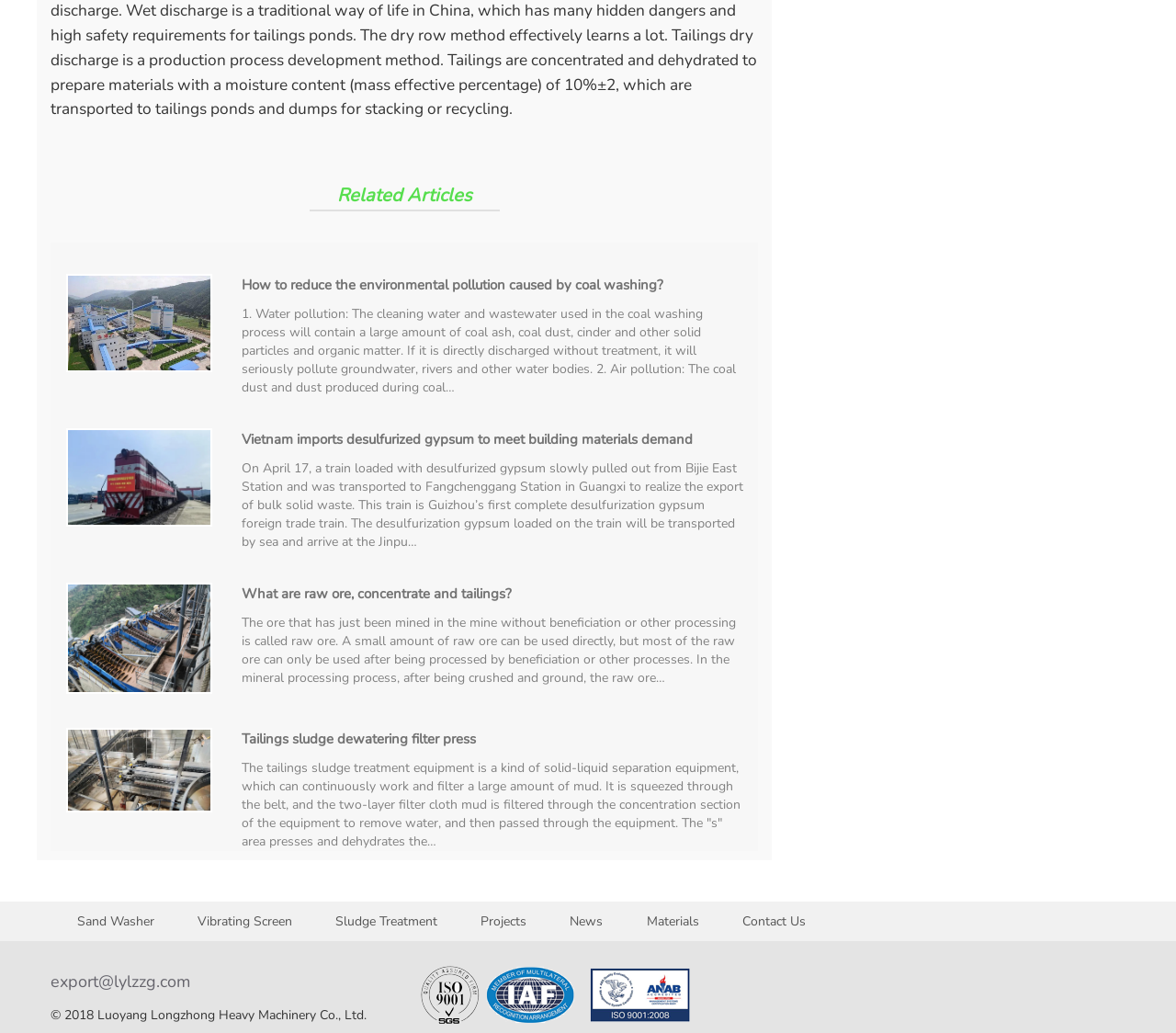Identify the bounding box coordinates of the section to be clicked to complete the task described by the following instruction: "Read about what raw ore, concentrate, and tailings are". The coordinates should be four float numbers between 0 and 1, formatted as [left, top, right, bottom].

[0.205, 0.564, 0.633, 0.585]